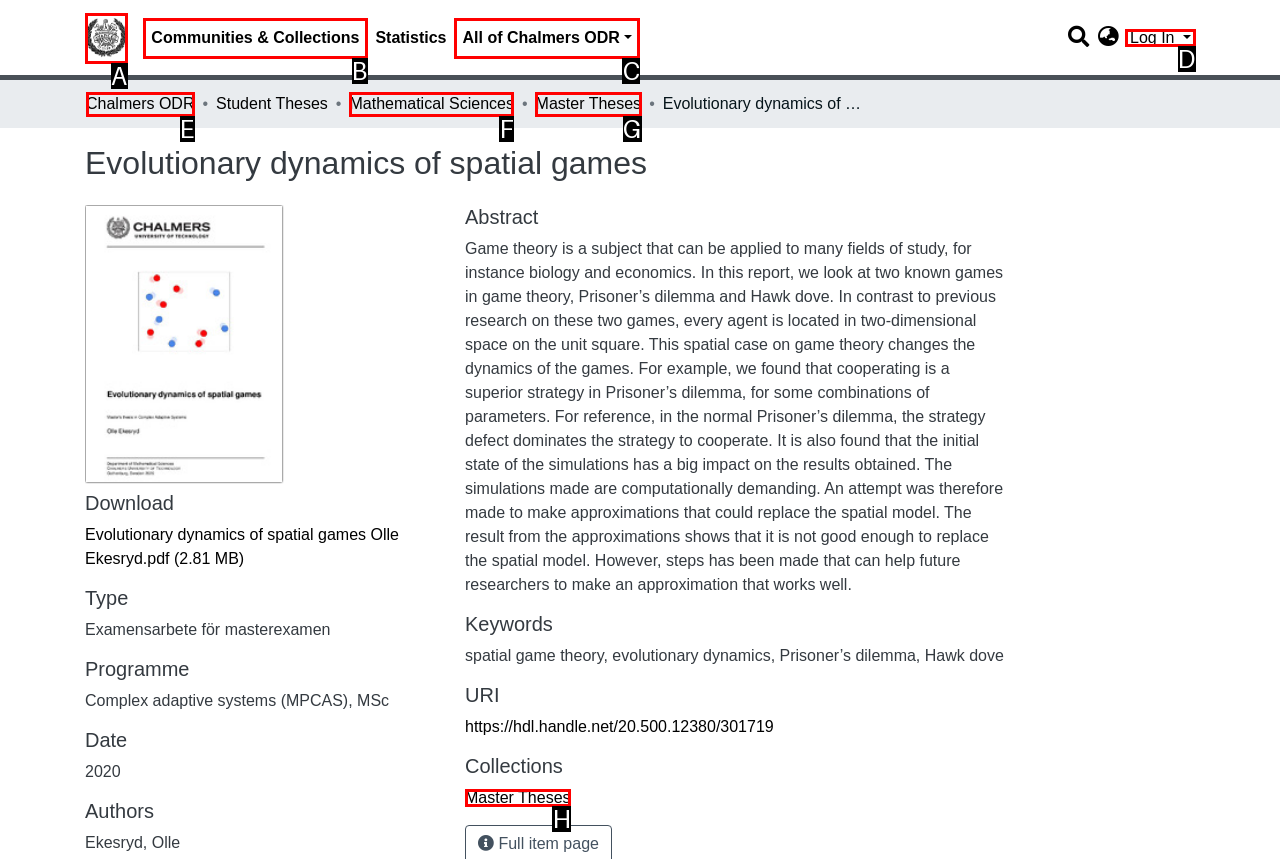Find the option that matches this description: Communities & Collections
Provide the corresponding letter directly.

B